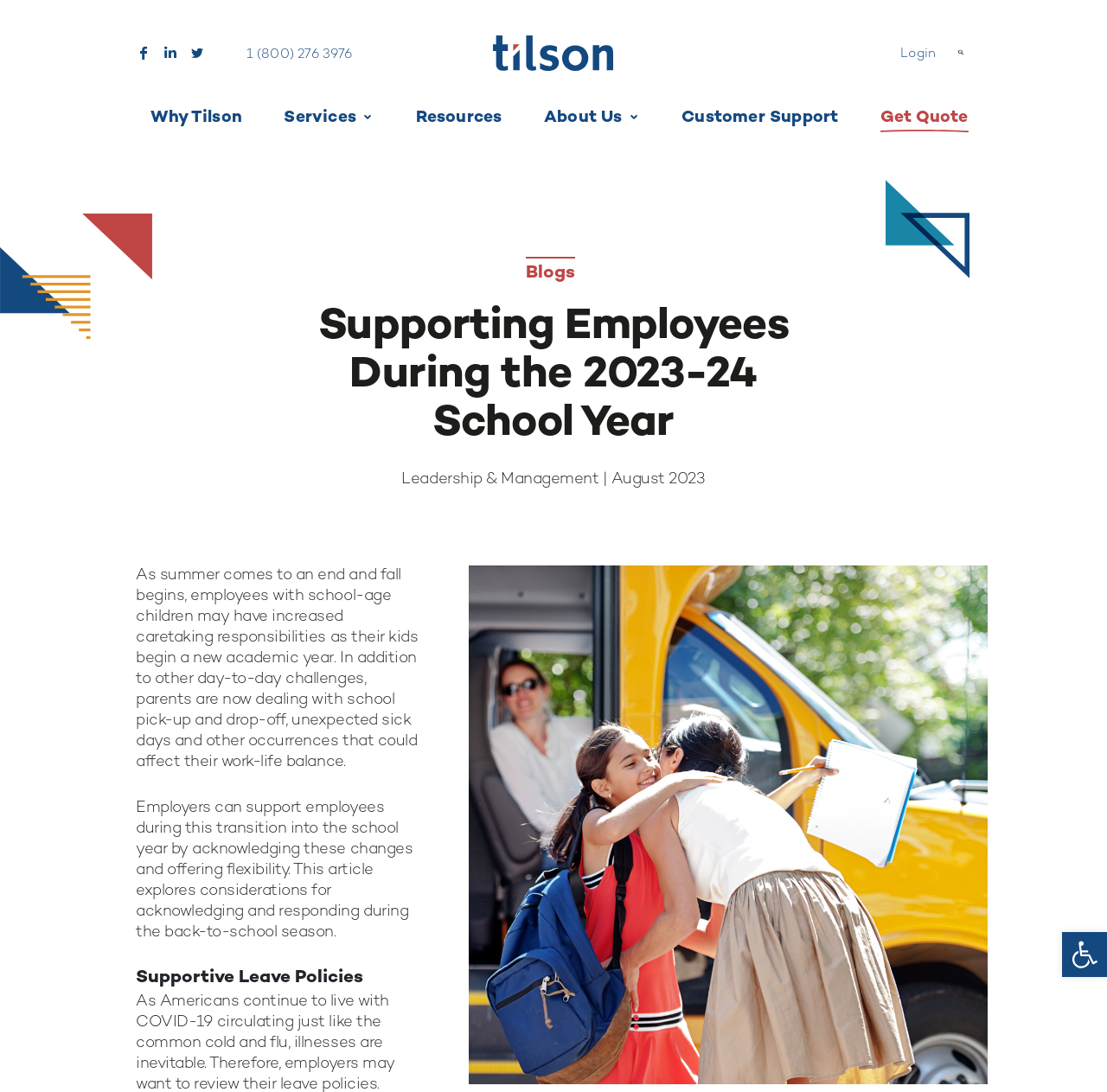Locate the UI element described as follows: "Why Tilson". Return the bounding box coordinates as four float numbers between 0 and 1 in the order [left, top, right, bottom].

[0.13, 0.093, 0.225, 0.124]